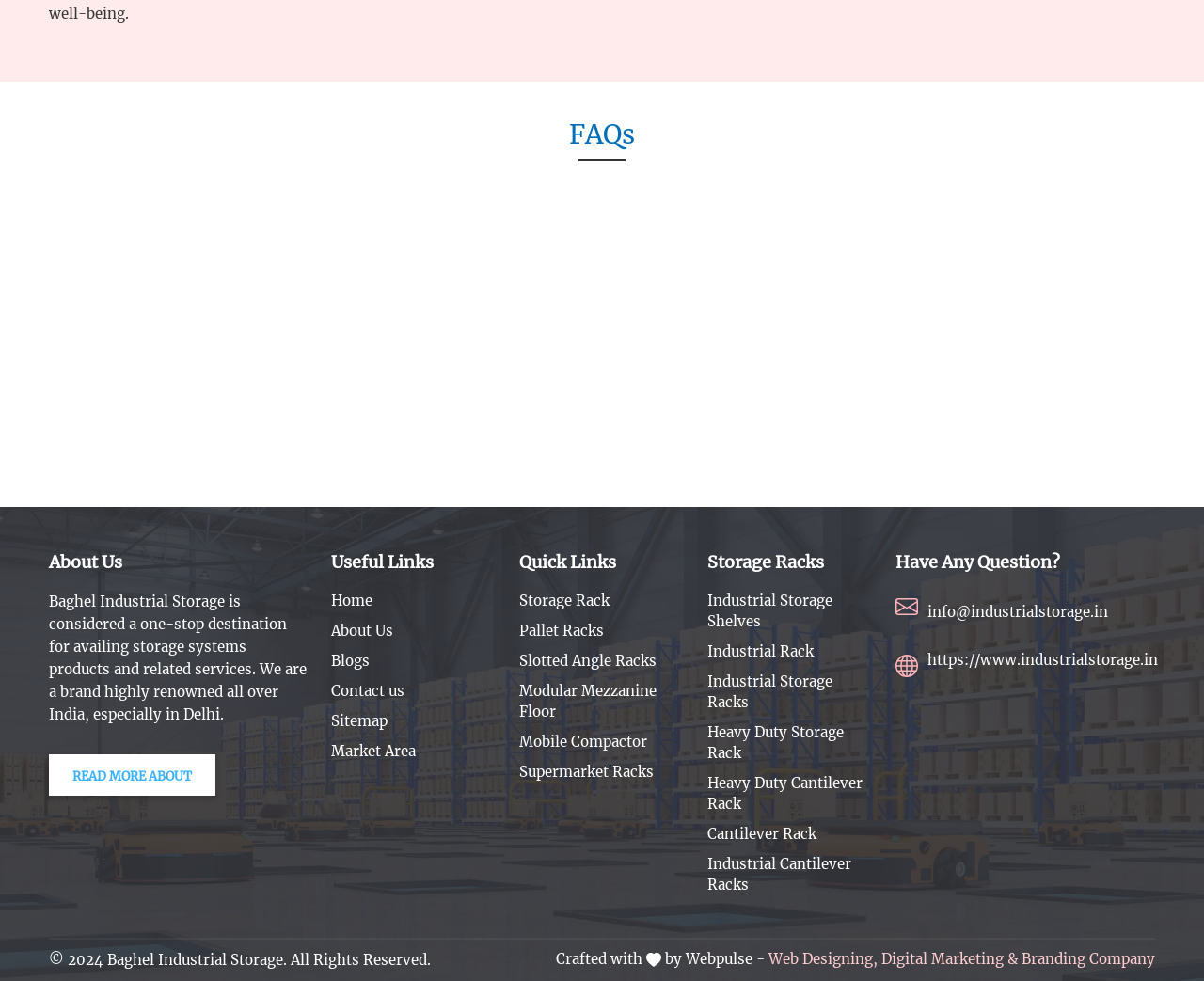Find the bounding box coordinates for the UI element that matches this description: "Storage Rack".

[0.431, 0.602, 0.569, 0.623]